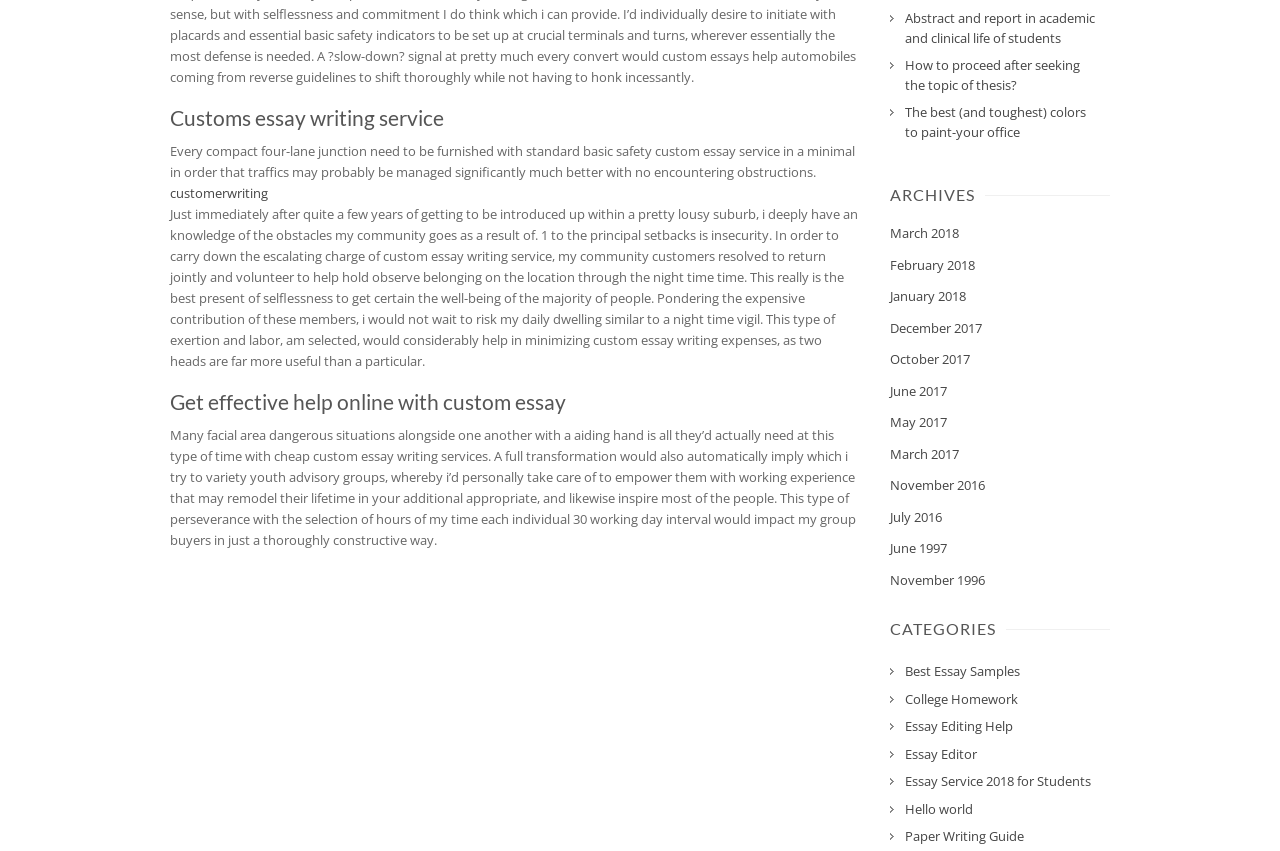Please find the bounding box coordinates (top-left x, top-left y, bottom-right x, bottom-right y) in the screenshot for the UI element described as follows: Essay Service 2018 for Students

[0.695, 0.902, 0.86, 0.935]